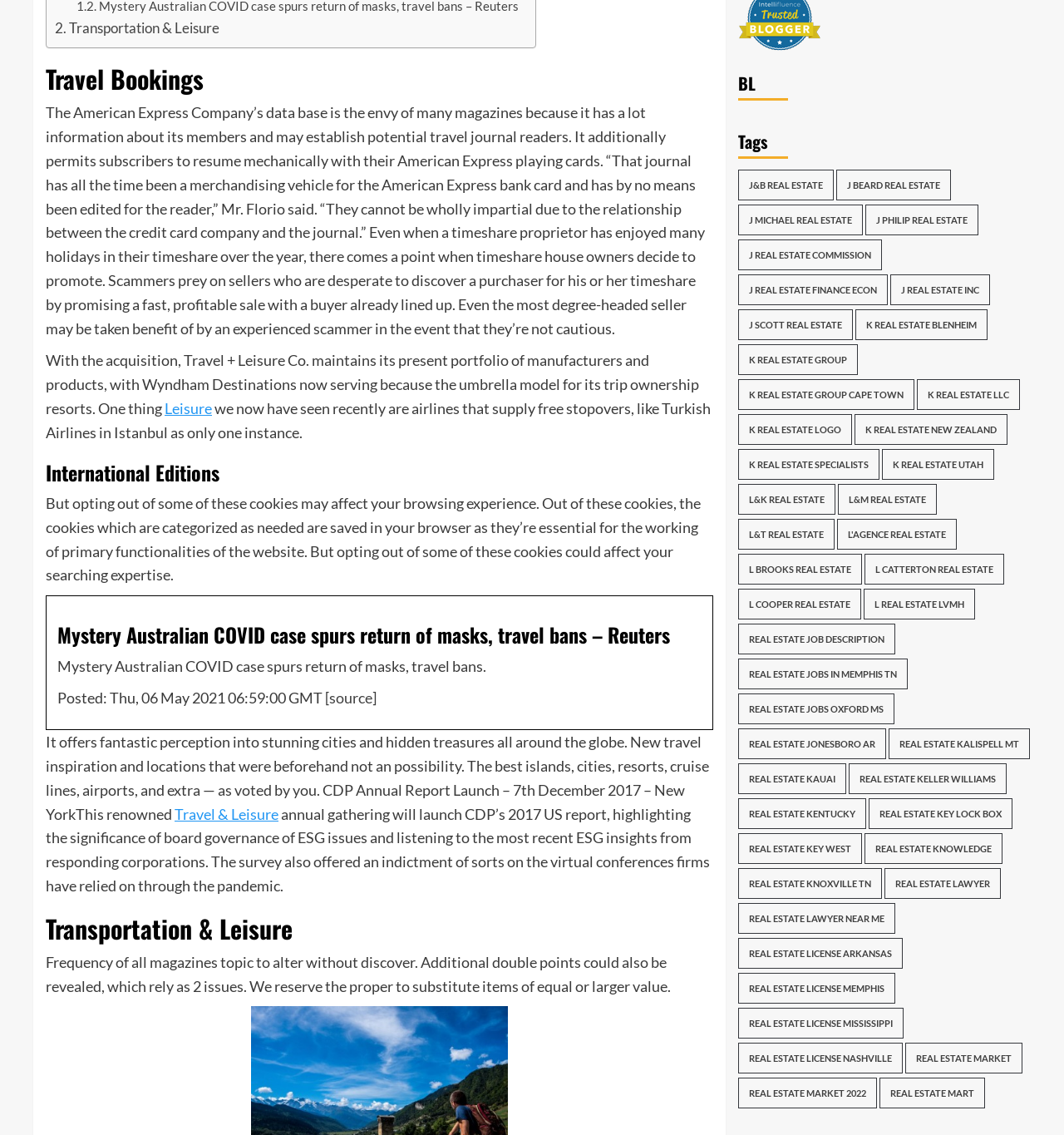Find the bounding box coordinates of the element's region that should be clicked in order to follow the given instruction: "click on HOME". The coordinates should consist of four float numbers between 0 and 1, i.e., [left, top, right, bottom].

None